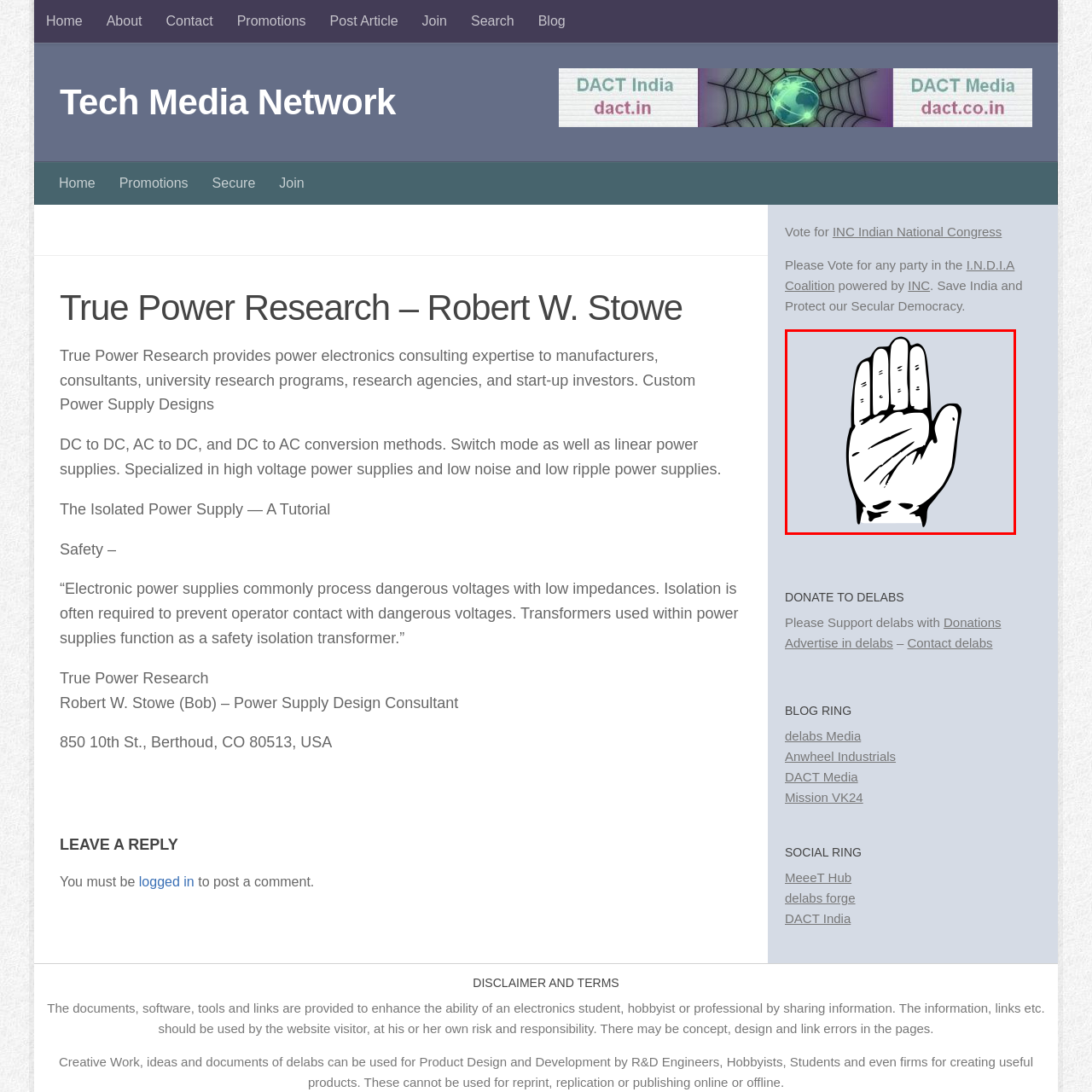Concentrate on the image area surrounded by the red border and answer the following question comprehensively: What values does the symbol represent?

The symbol of the open hand is integral to the Indian National Congress party's identity and represents unity, peace, and progressive values, which are core to the party's ideology and messaging.